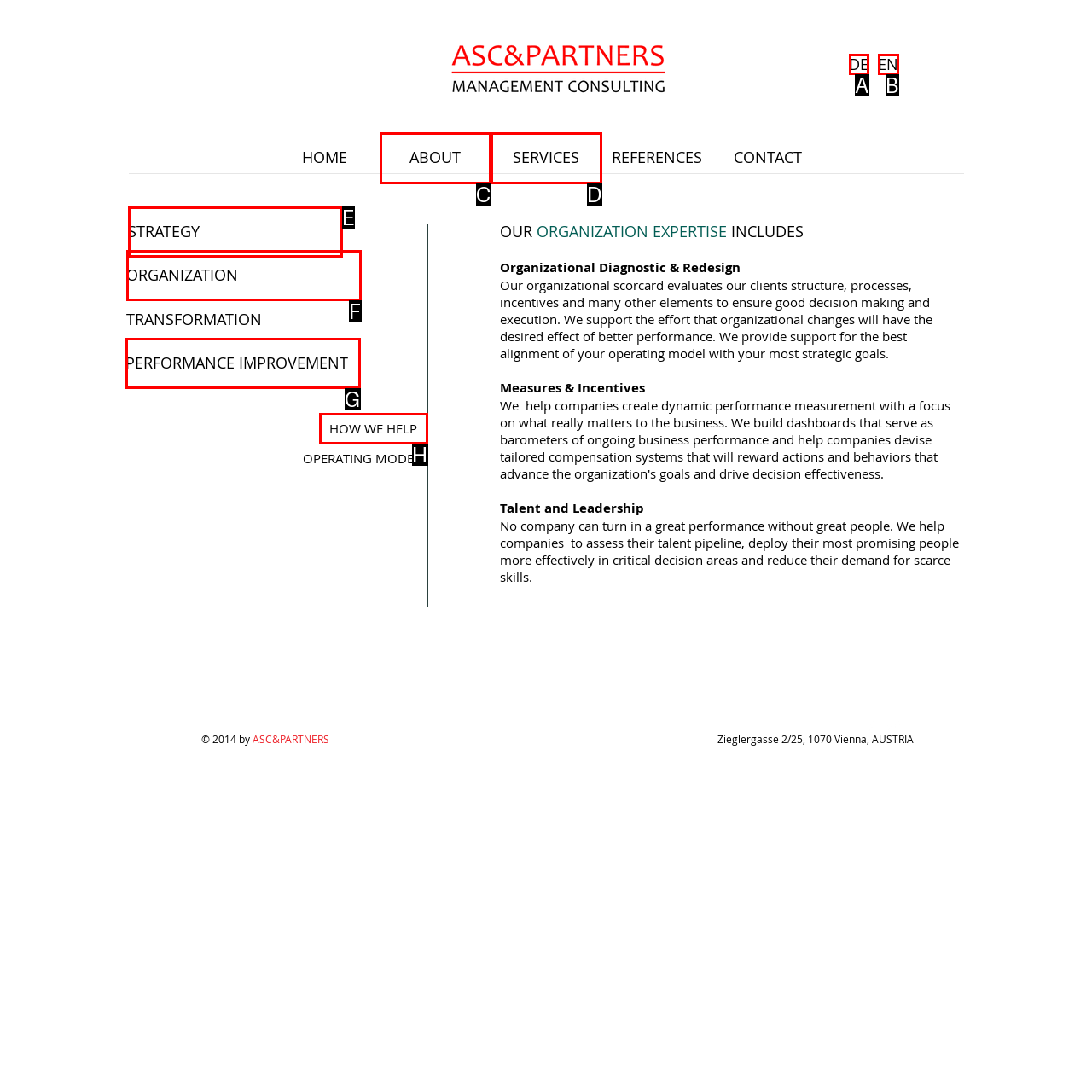Match the description: ABOUT to the appropriate HTML element. Respond with the letter of your selected option.

C